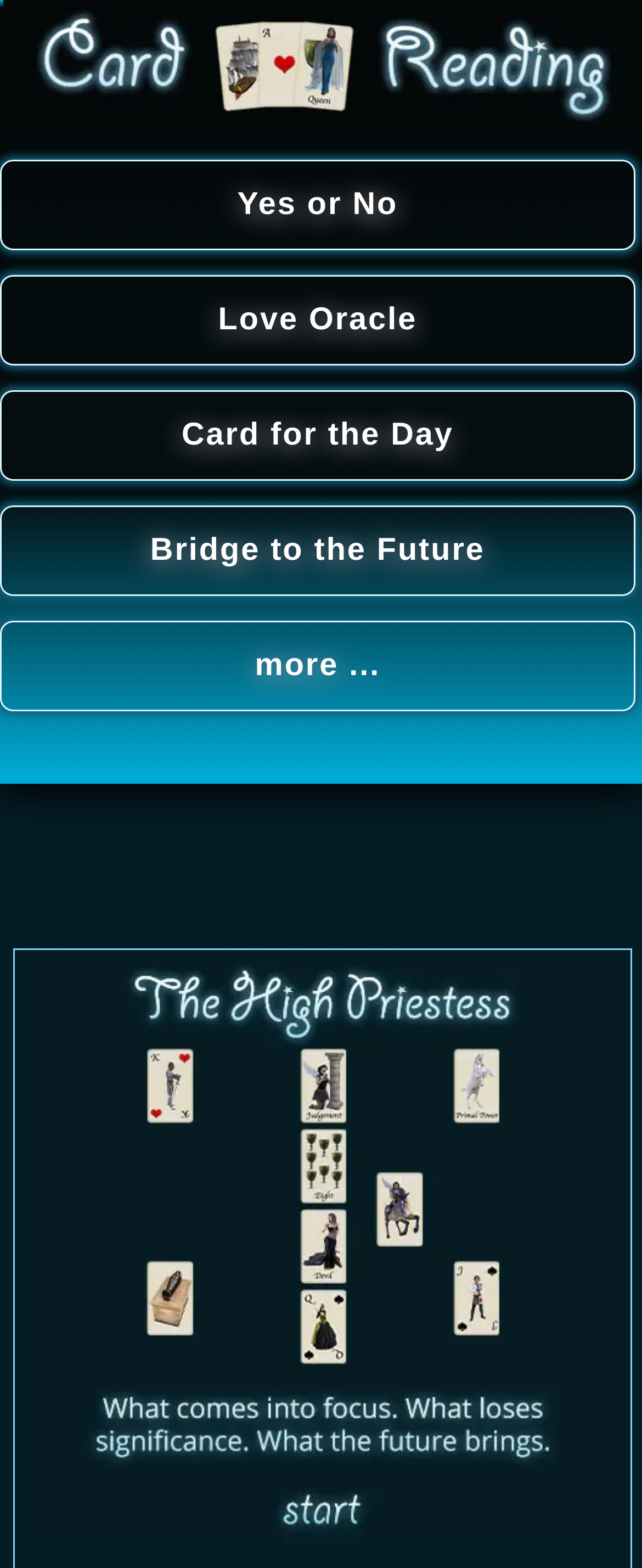Based on the element description alt="Sunny Day Care", identify the bounding box coordinates for the UI element. The coordinates should be in the format (top-left x, top-left y, bottom-right x, bottom-right y) and within the 0 to 1 range.

None